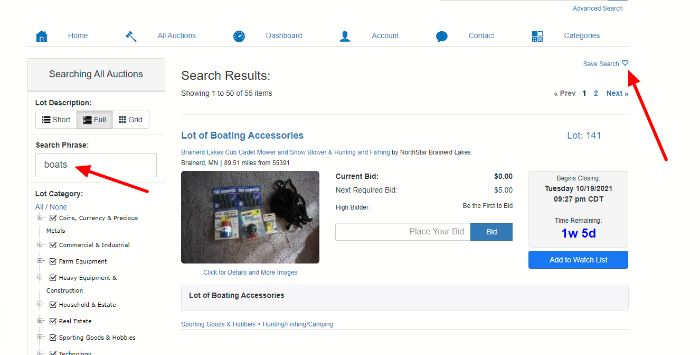What is the purpose of the 'Save Search' button?
Please elaborate on the answer to the question with detailed information.

The 'Save Search' button is located on the right side of the interface and is marked with a heart icon. Its purpose is to allow users to save their search criteria for future reference, making it easier to navigate and participate in ongoing auctions while keeping track of their interests.